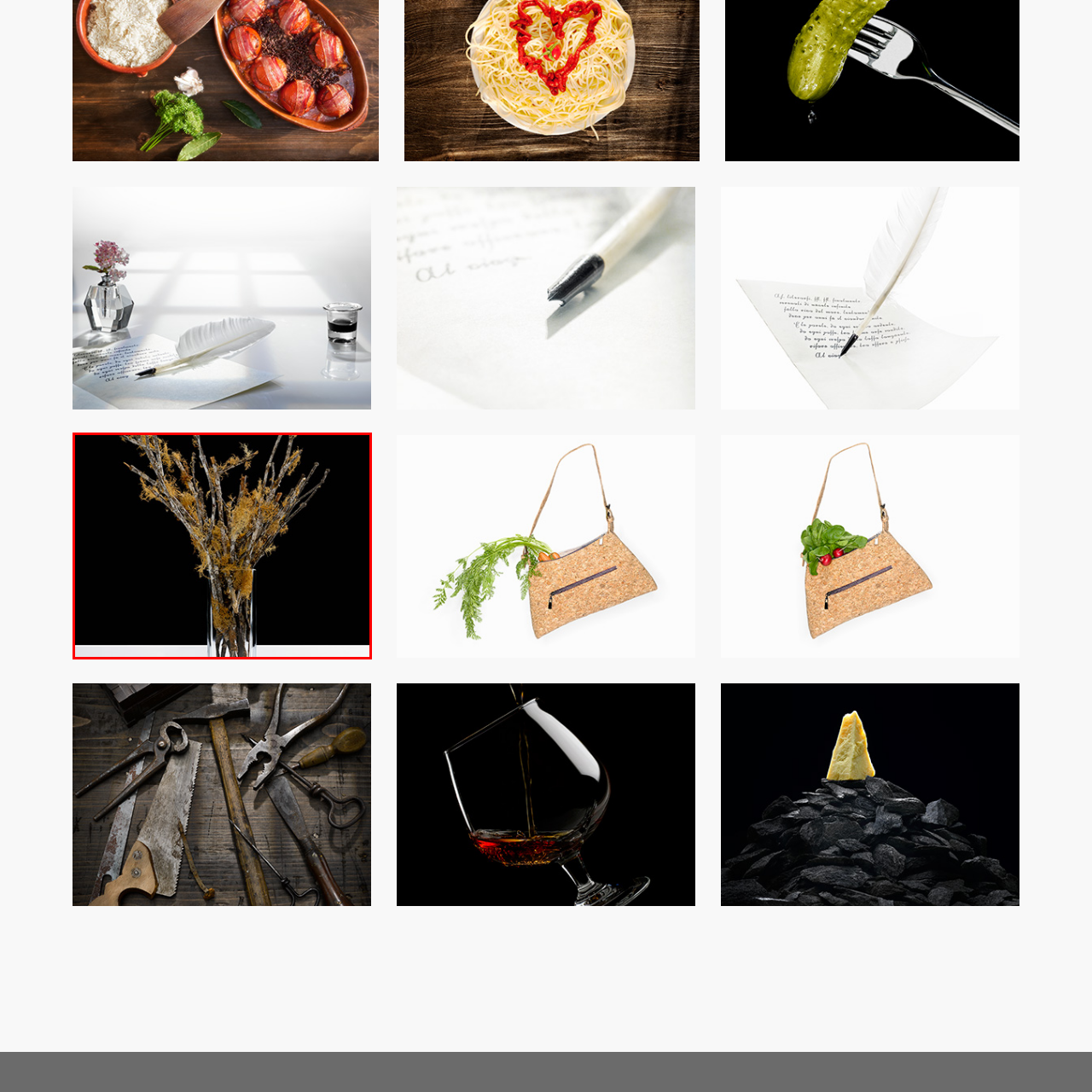Elaborate on the contents of the image marked by the red border.

The image features an elegant arrangement of natural twigs displayed in a clear glass vase. The twigs are adorned with vibrant patches of yellowish-brown moss, creating a striking visual contrast against the solid black background. This minimalist composition emphasizes the textures and organic forms of the twigs and moss, showcasing nature's beauty and simplicity. The clear vase allows for a full view of the arrangement, enhancing the overall aesthetic and providing a modern touch to the display.